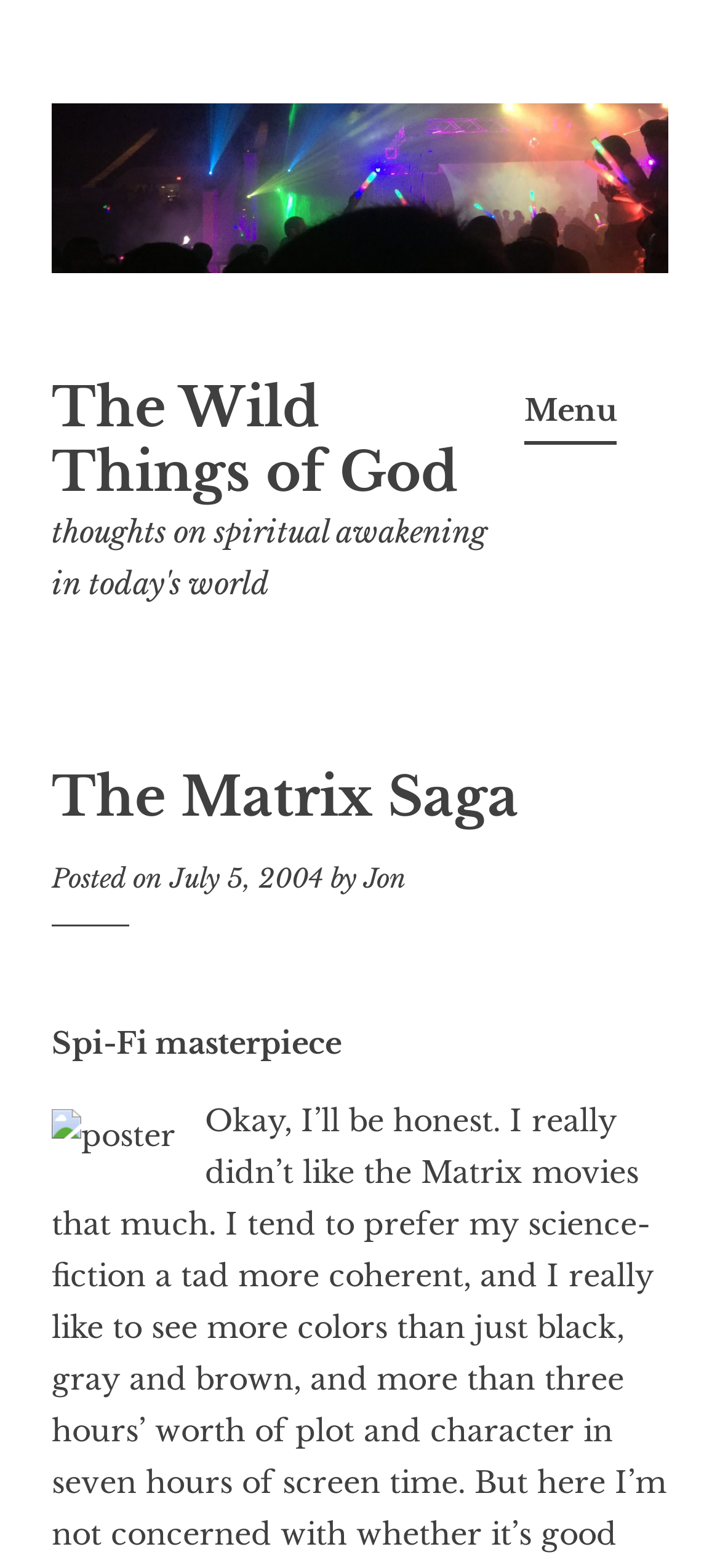Look at the image and answer the question in detail:
What is the purpose of the button?

The button is labeled as 'Menu' and is located in the top-right corner of the webpage, suggesting that it is used to access a menu or navigation options.